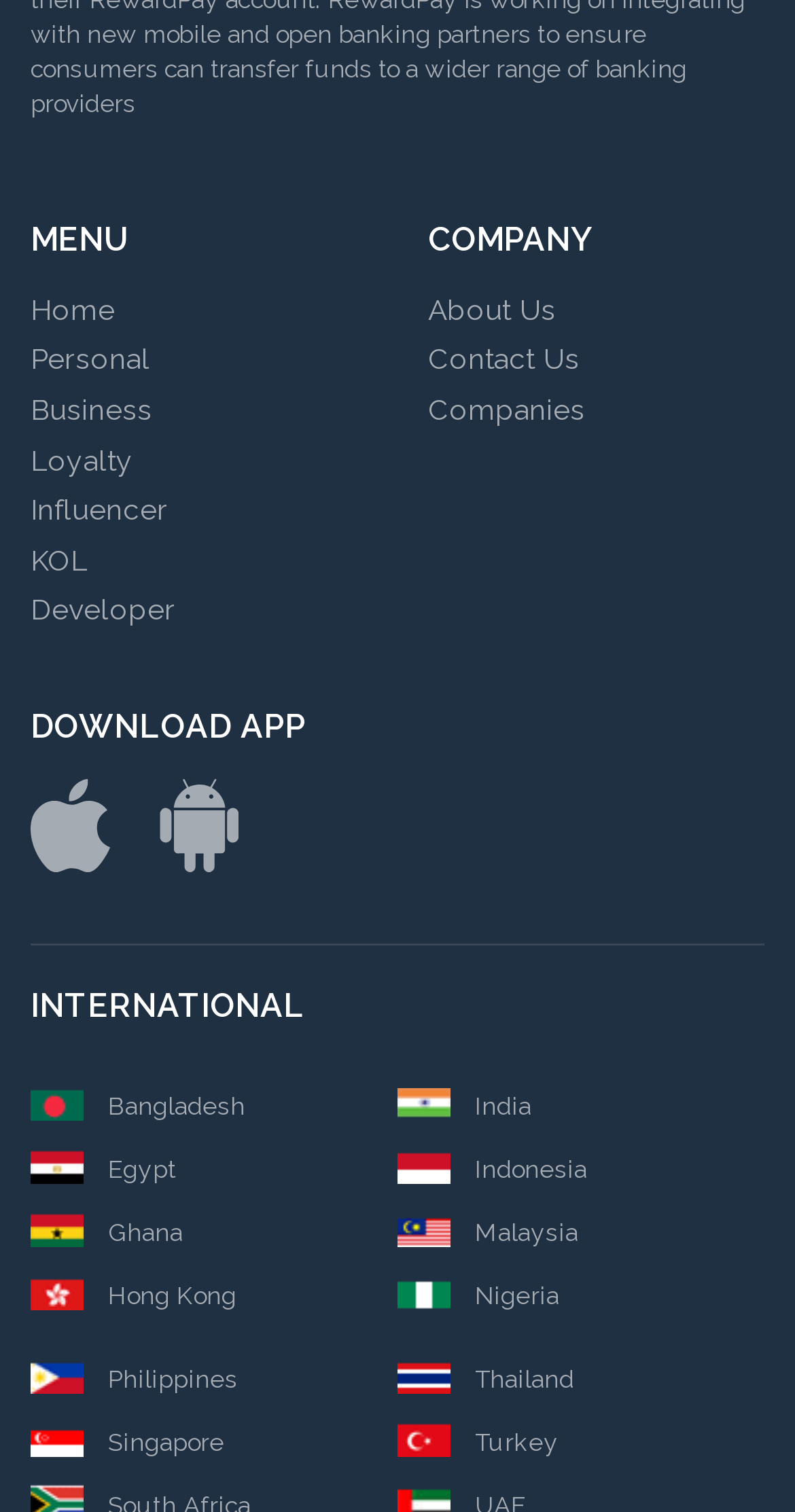For the given element description Hong Kong, determine the bounding box coordinates of the UI element. The coordinates should follow the format (top-left x, top-left y, bottom-right x, bottom-right y) and be within the range of 0 to 1.

[0.038, 0.84, 0.297, 0.867]